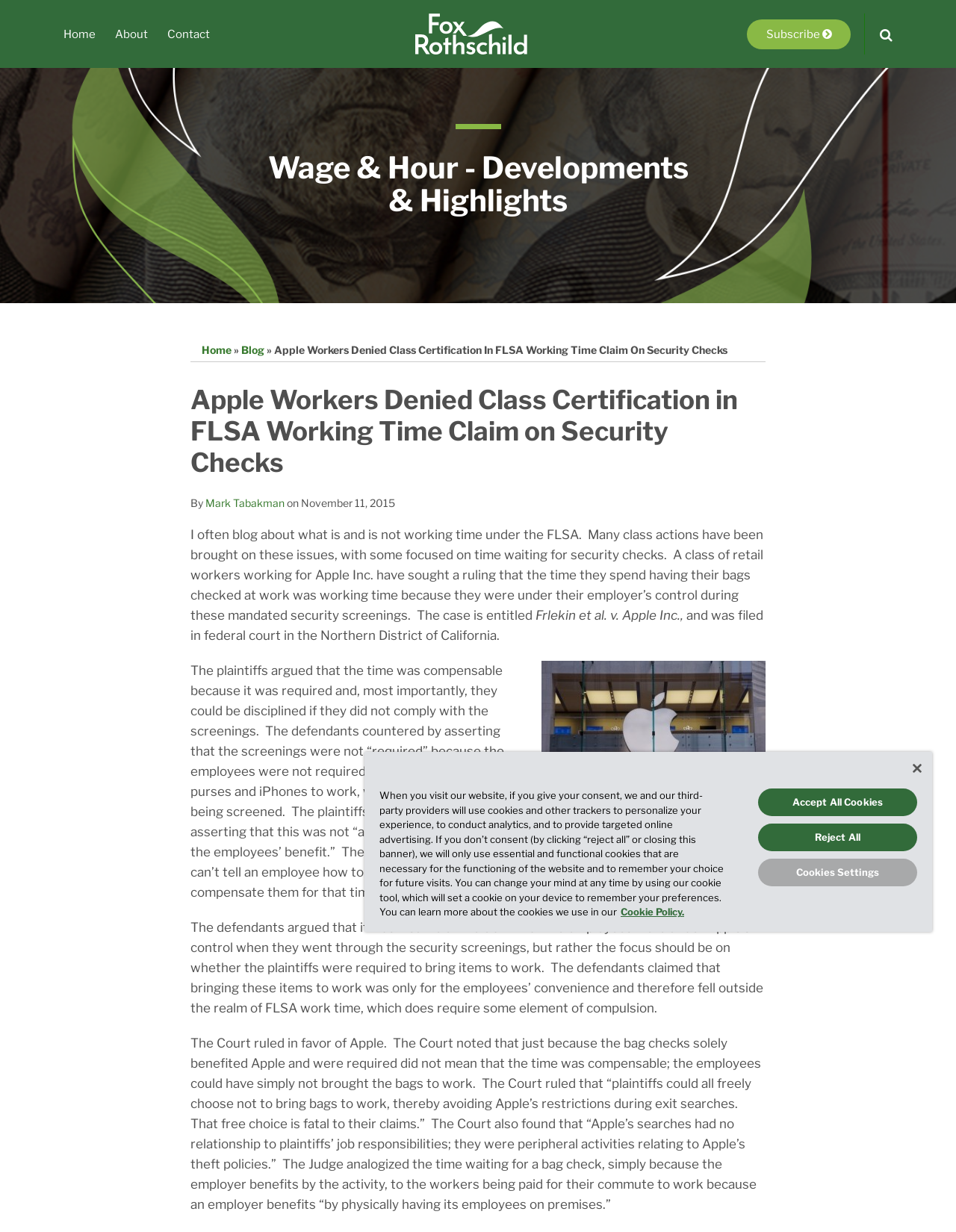Based on the image, give a detailed response to the question: What is the topic of the blog post?

The topic of the blog post can be determined by reading the title of the post, which is 'Apple Workers Denied Class Certification in FLSA Working Time Claim on Security Checks'. This title indicates that the post is about a specific court case related to the Fair Labor Standards Act (FLSA) and working time claims.